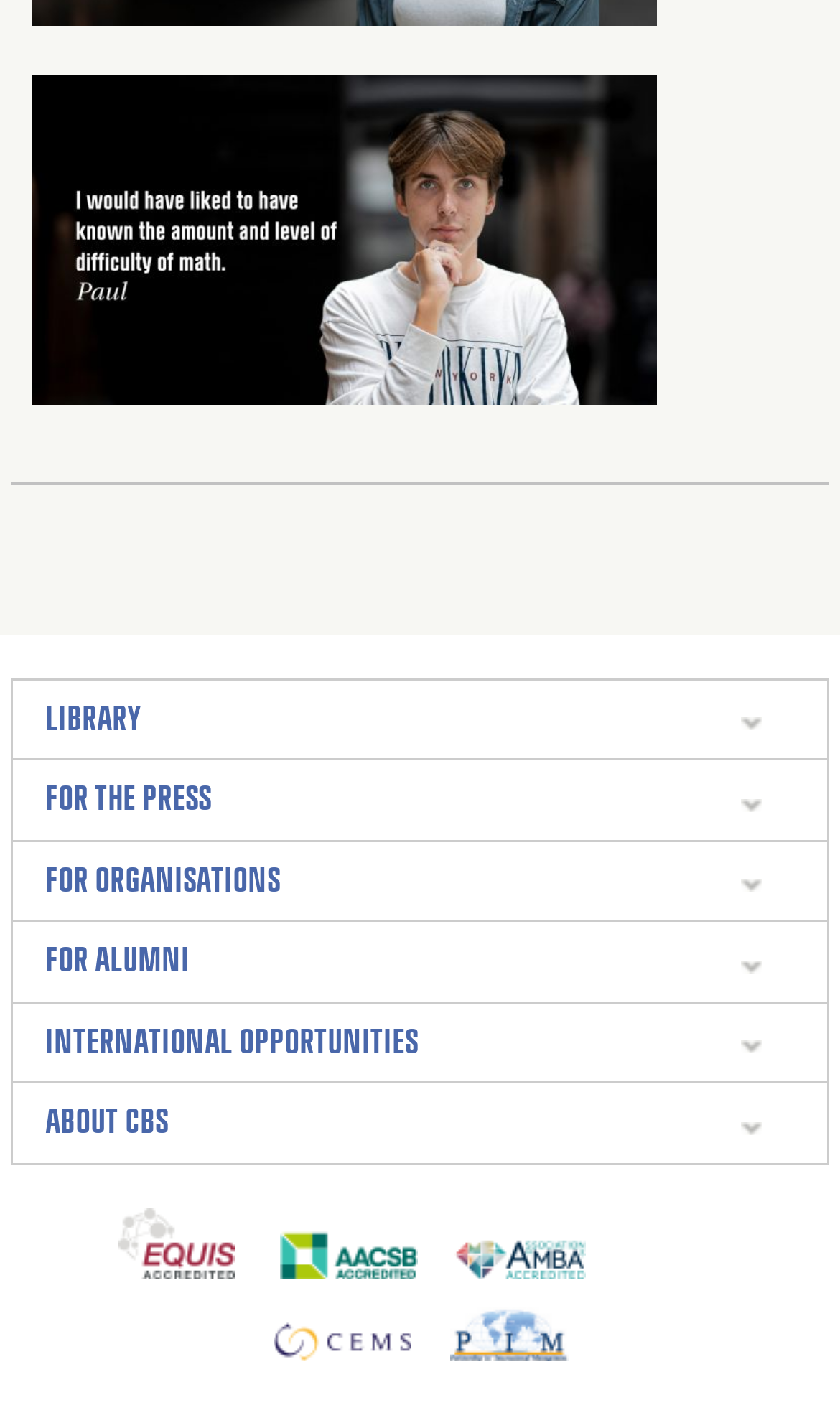How many accreditation links are on the webpage?
Based on the image, respond with a single word or phrase.

4